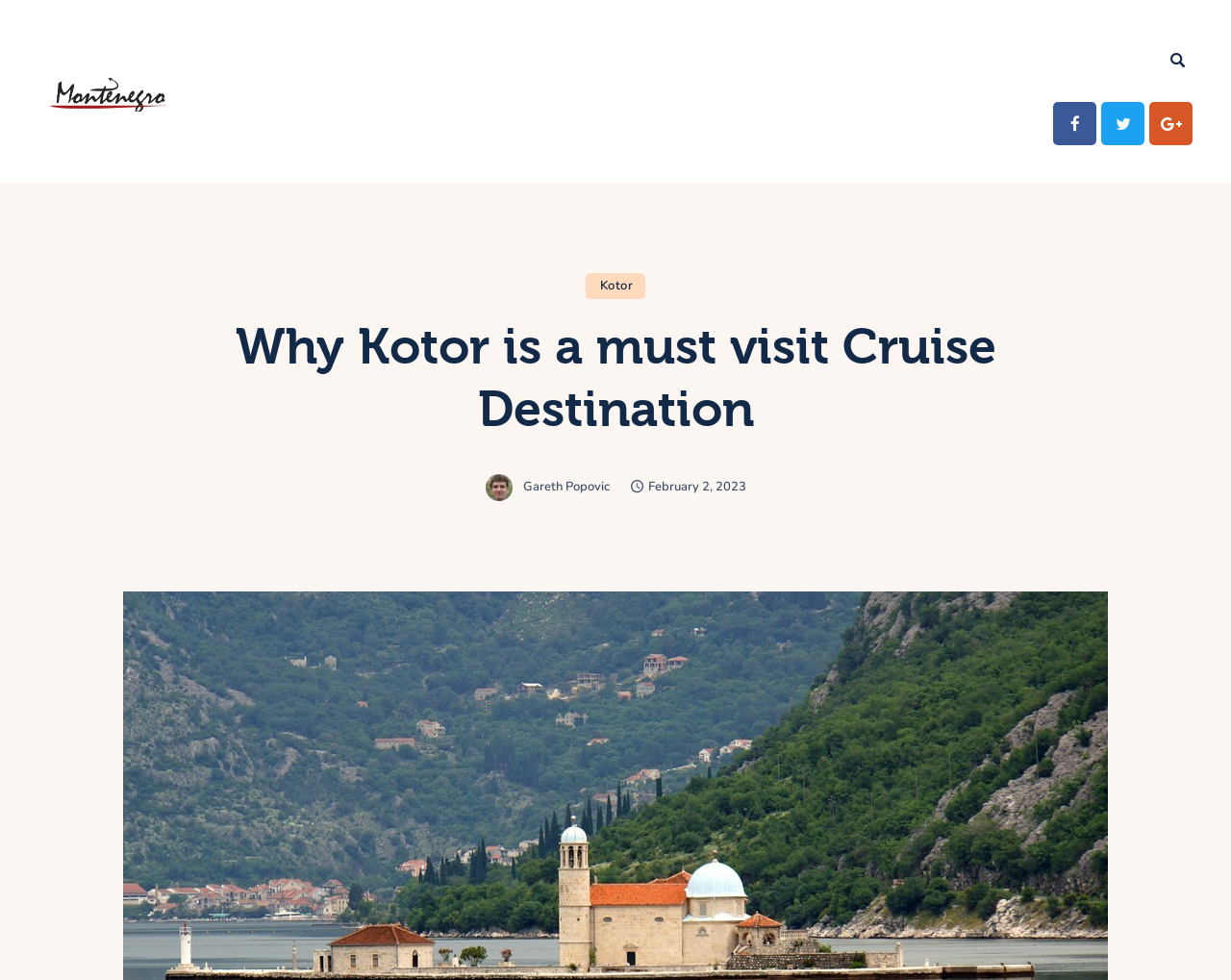What is the name of the author of the latest article?
Kindly offer a detailed explanation using the data available in the image.

I found the author's name by looking at the text next to the image of the person, which says 'Gareth Popovic Gareth Popovic'.